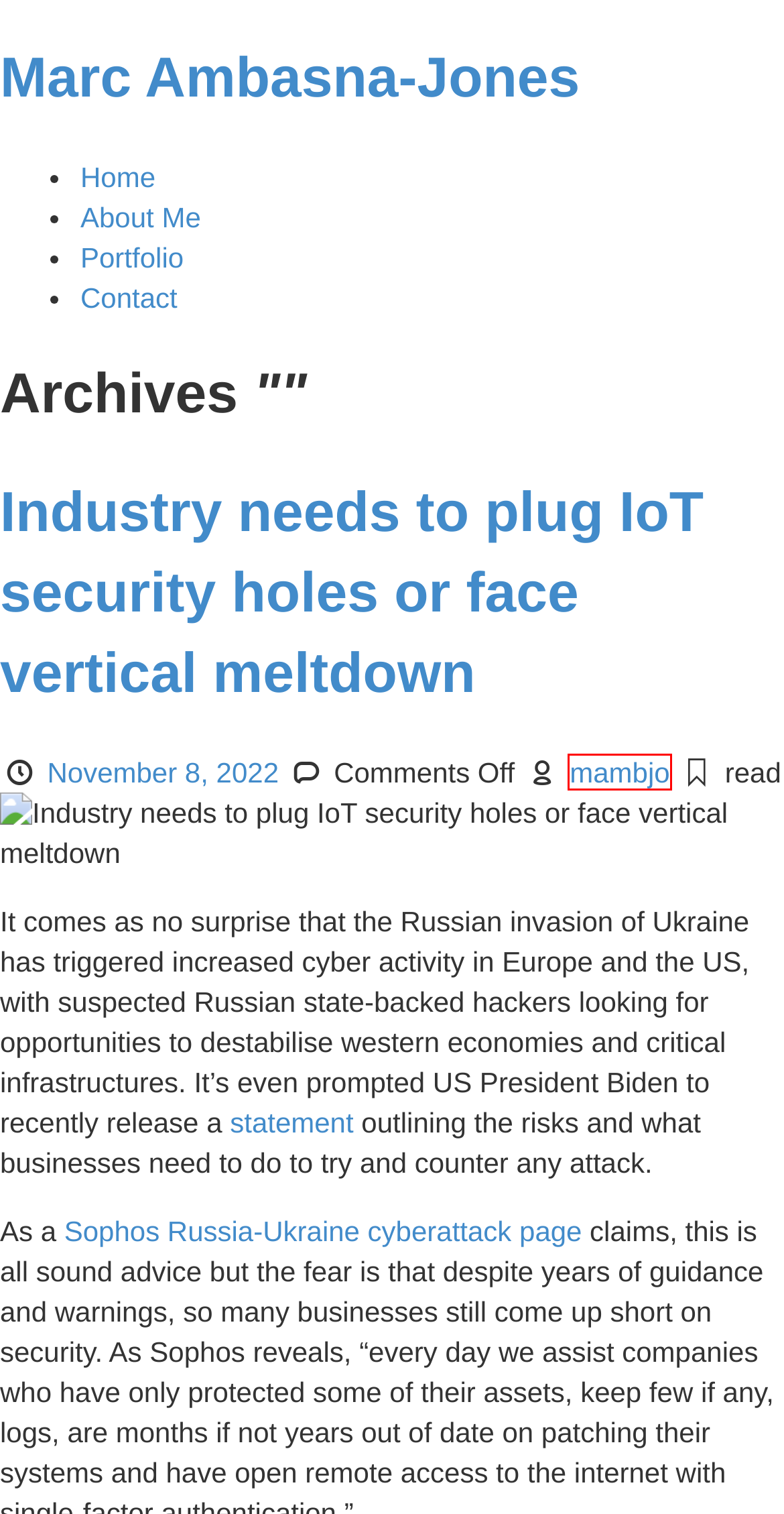Analyze the screenshot of a webpage with a red bounding box and select the webpage description that most accurately describes the new page resulting from clicking the element inside the red box. Here are the candidates:
A. Log In ‹ Marc Ambasna-Jones — WordPress
B. Russia-Ukraine war: related cyberattack developments – Sophos News
C. Home - Marc Ambasna-Jones
D. about me - Marc Ambasna-Jones
E. mambjo, Author at Marc Ambasna-Jones
F. Marc Ambasna-Jones
G. Industry needs to plug IoT security holes or face vertical meltdown - Marc Ambasna-Jones
H. Portfolio - Marc Ambasna-Jones

E